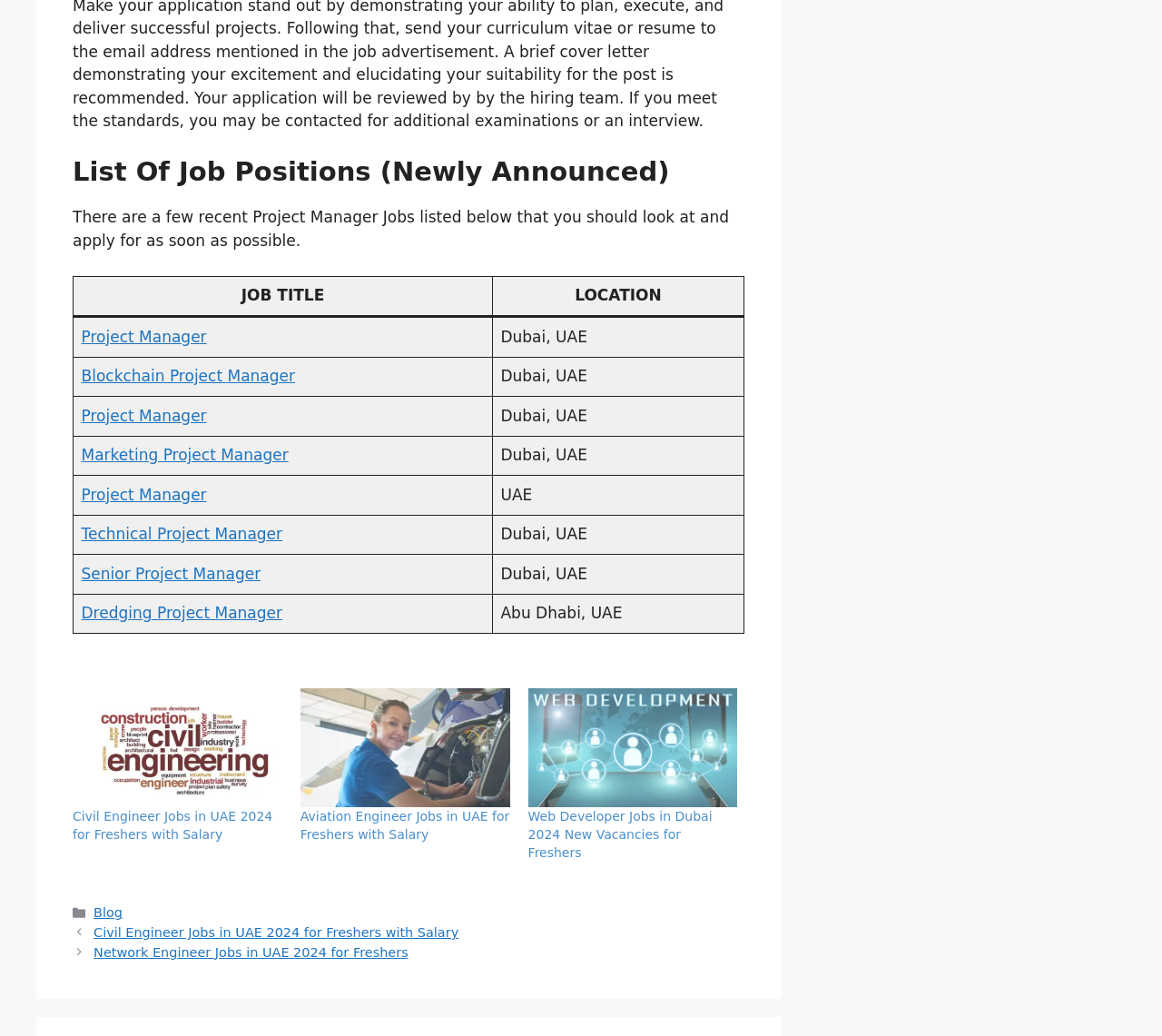Refer to the image and answer the question with as much detail as possible: What is the location of the 'Blockchain Project Manager' job?

The 'Blockchain Project Manager' job is in the second row of the table. The 'LOCATION' column of this row contains the text 'Dubai, UAE', which is the location of the job.